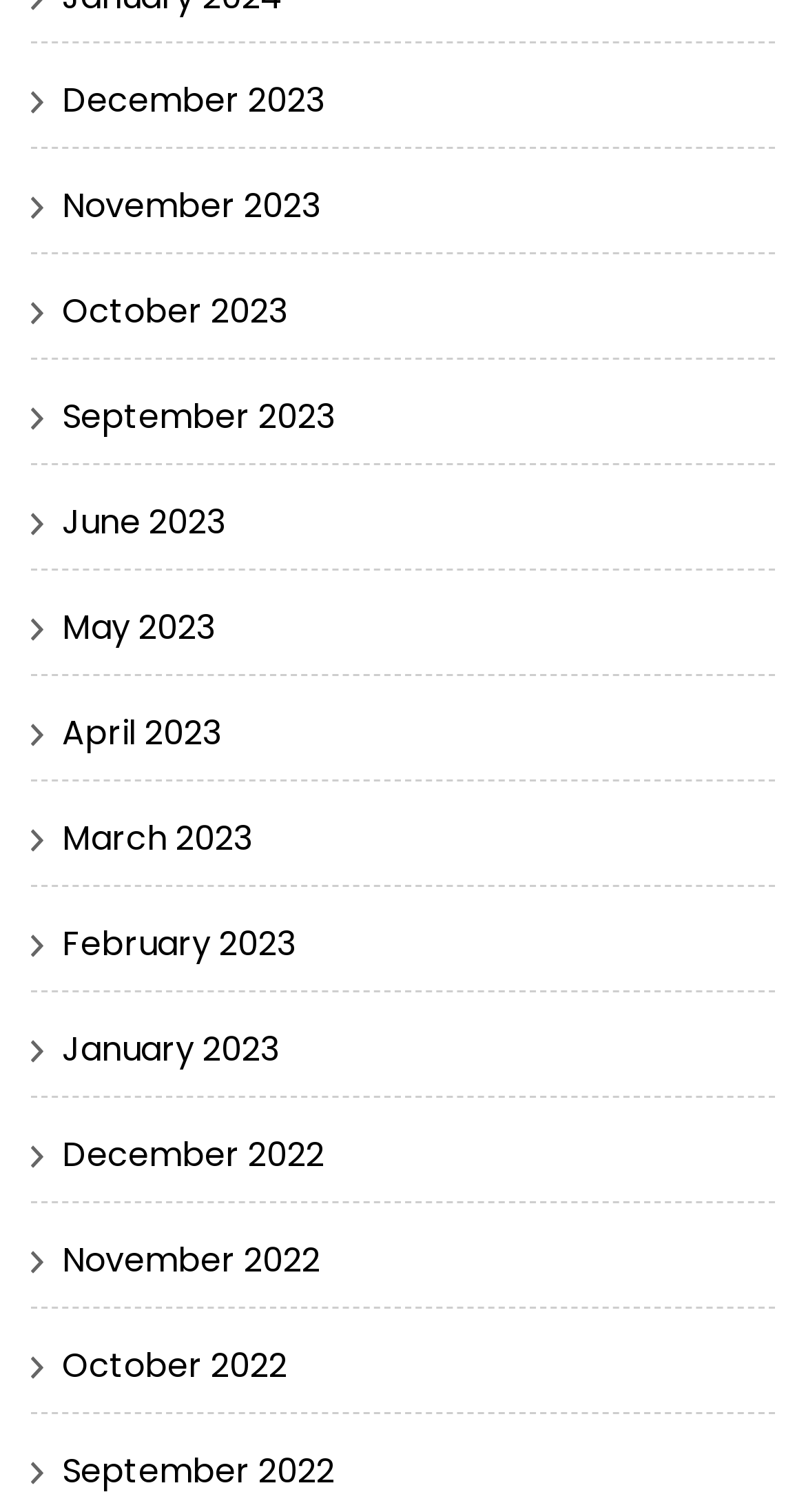Using details from the image, please answer the following question comprehensively:
What is the most recent month listed?

By examining the list of links, I can see that the most recent month listed is December 2023, which is the first link in the list.